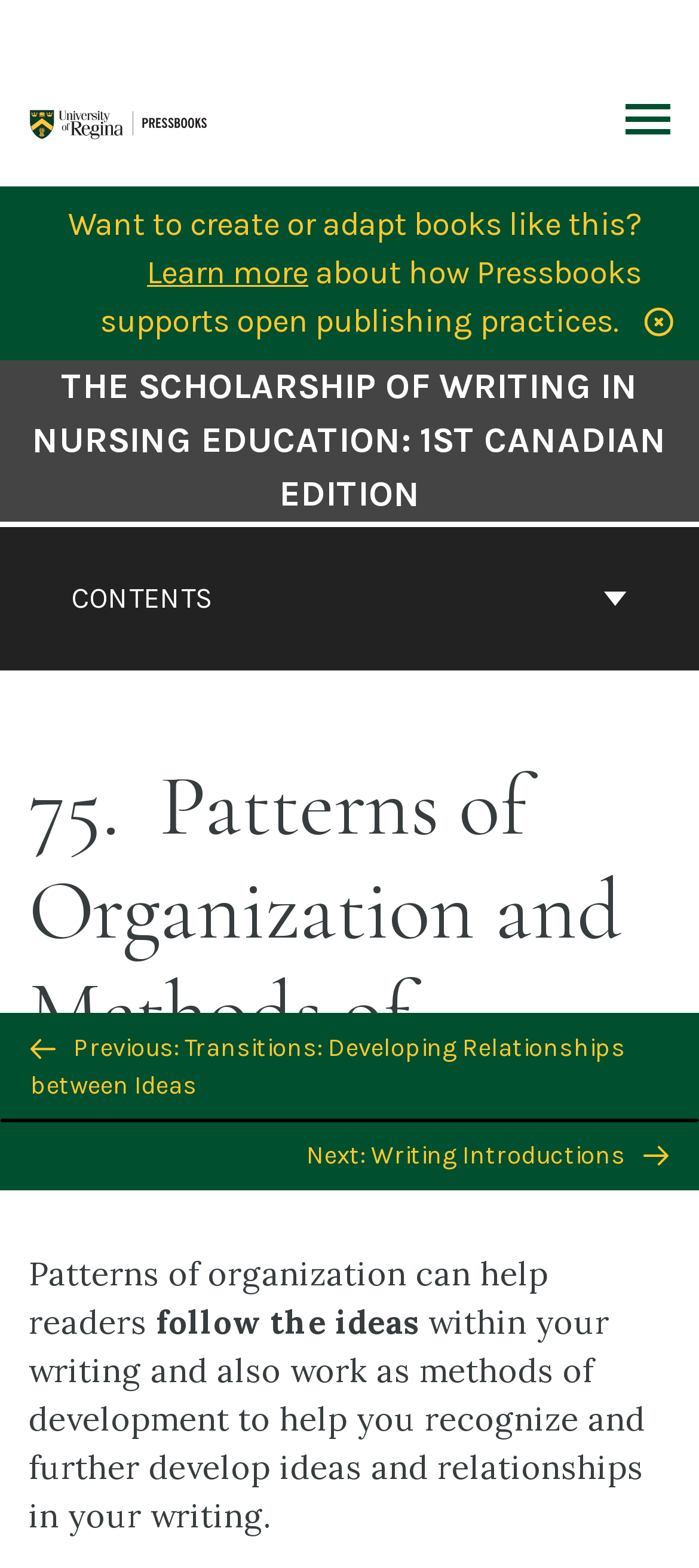Please determine the bounding box coordinates of the element's region to click for the following instruction: "Go to home page".

None